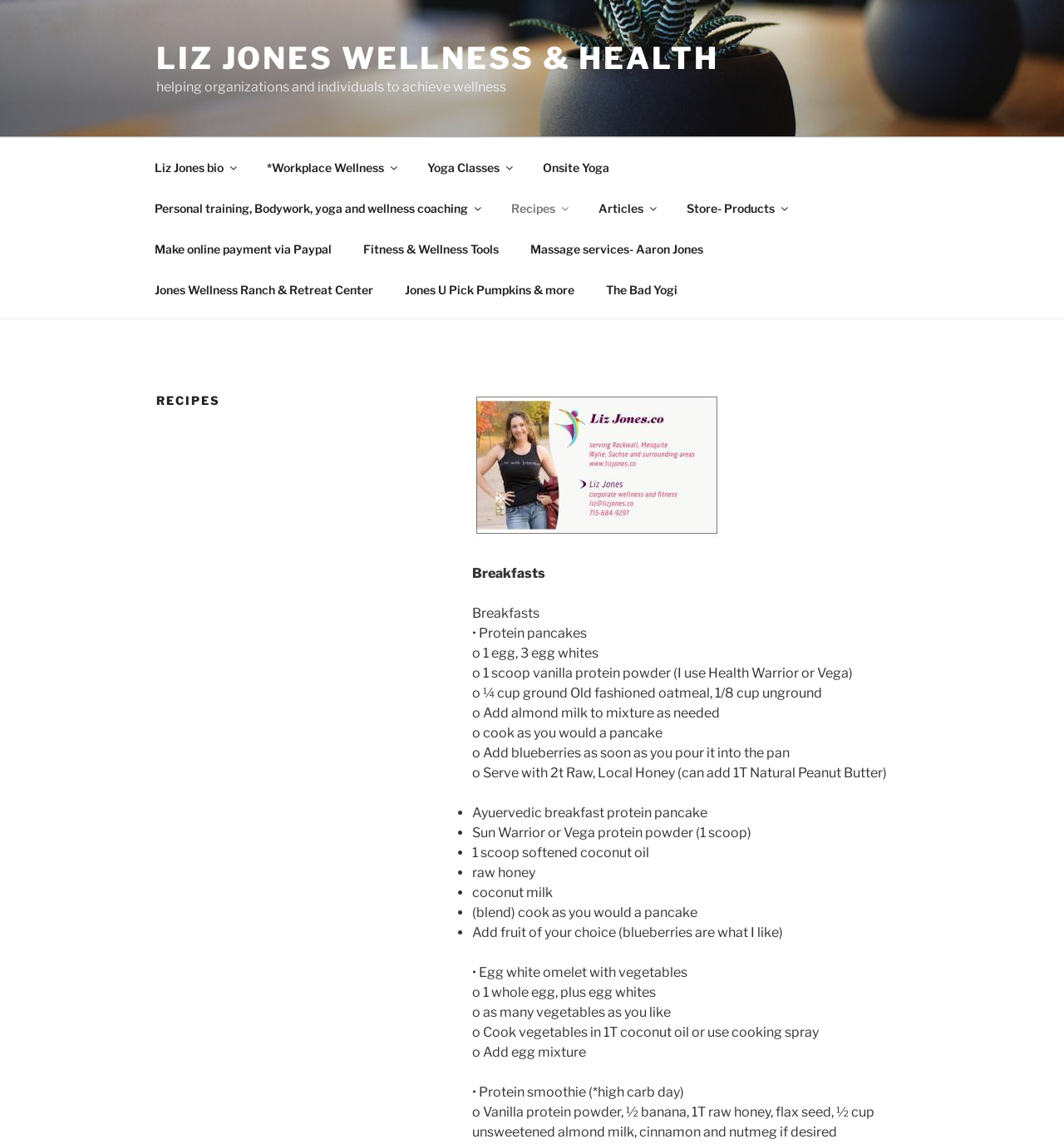Analyze the image and give a detailed response to the question:
What type of milk is used in the protein smoothie recipe?

I determined this by examining the ingredients list for the protein smoothie recipe, which includes '½ cup unsweetened almond milk'.